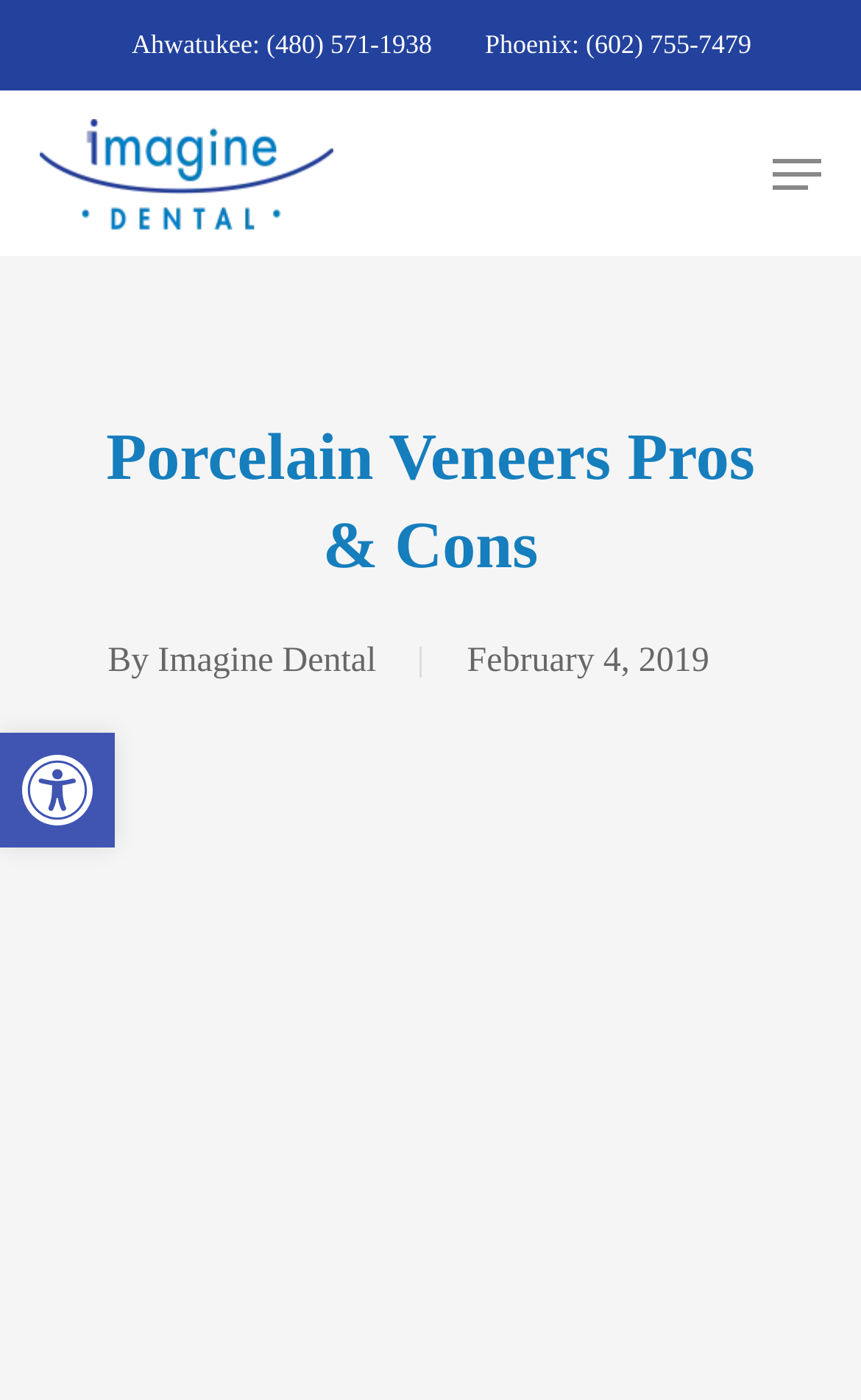What is the purpose of the button at the top right corner?
Carefully analyze the image and provide a thorough answer to the question.

I determined the purpose of the button by examining the button element with the text 'Navigation Menu' which has a bounding box of [0.897, 0.109, 0.954, 0.14] and is located at the top right corner of the page.